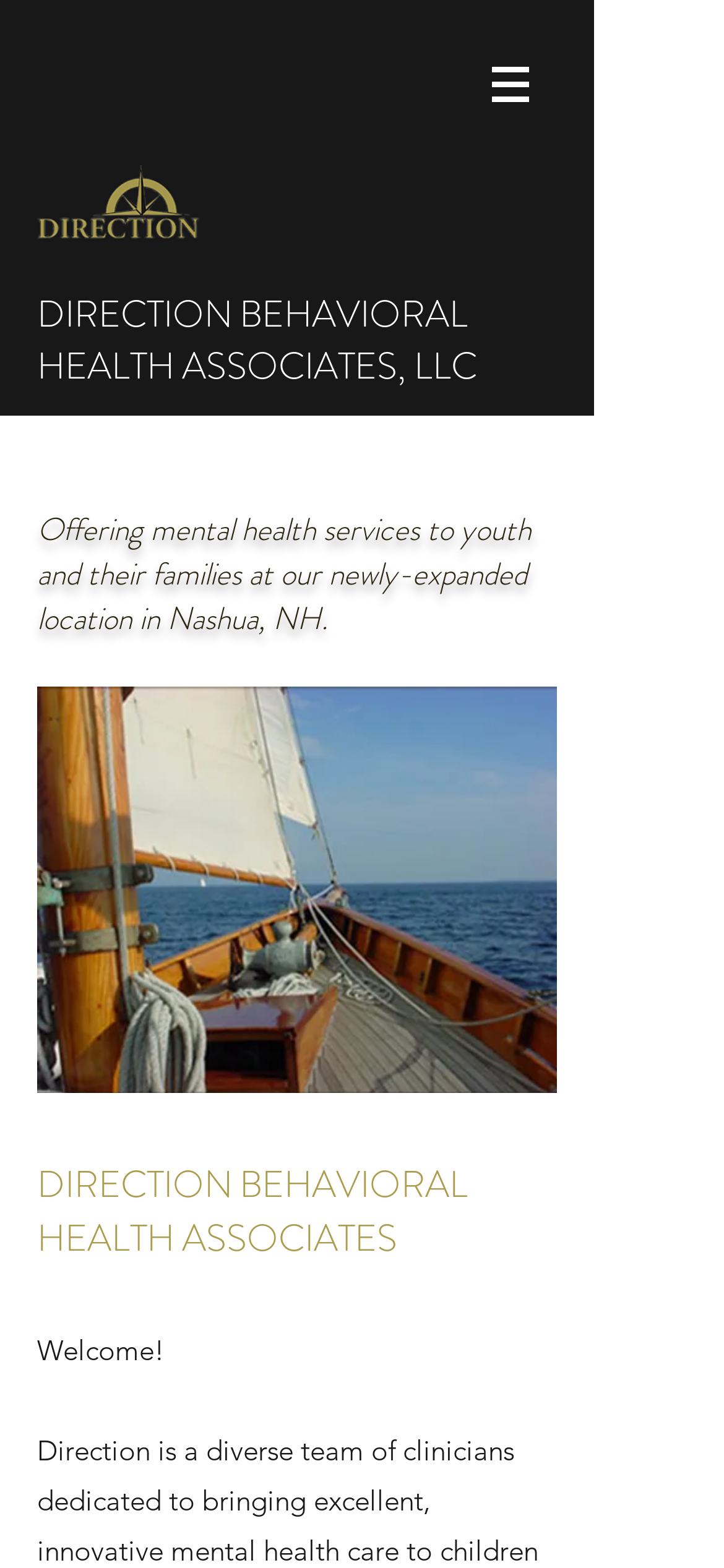Respond to the question below with a concise word or phrase:
What is the location of the organization?

Nashua, NH